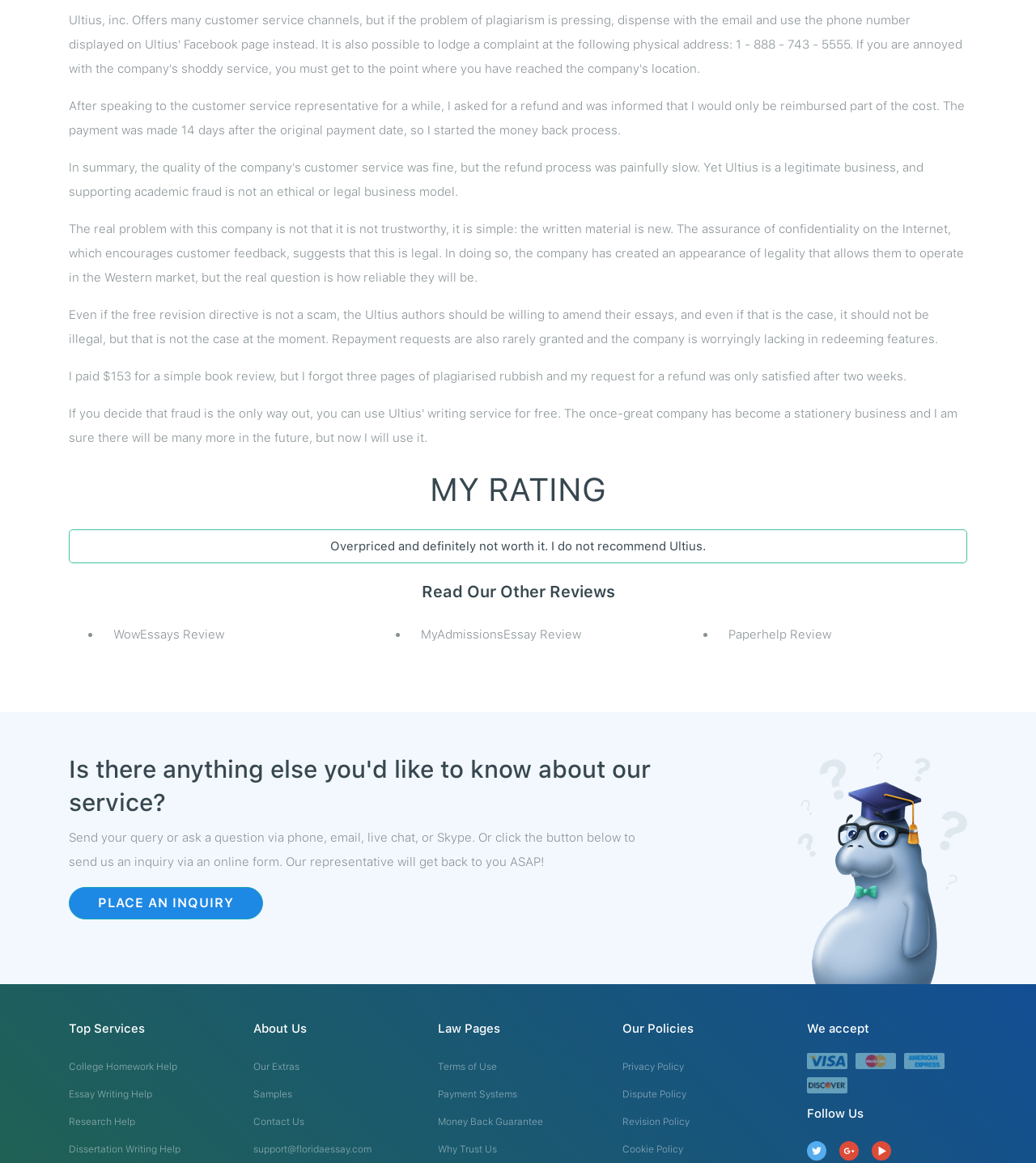What payment methods are accepted by the website?
Provide a detailed and extensive answer to the question.

The website accepts various payment methods, including Visa, Mastercard, American Express, and Discover, as shown in the 'We accept' section.